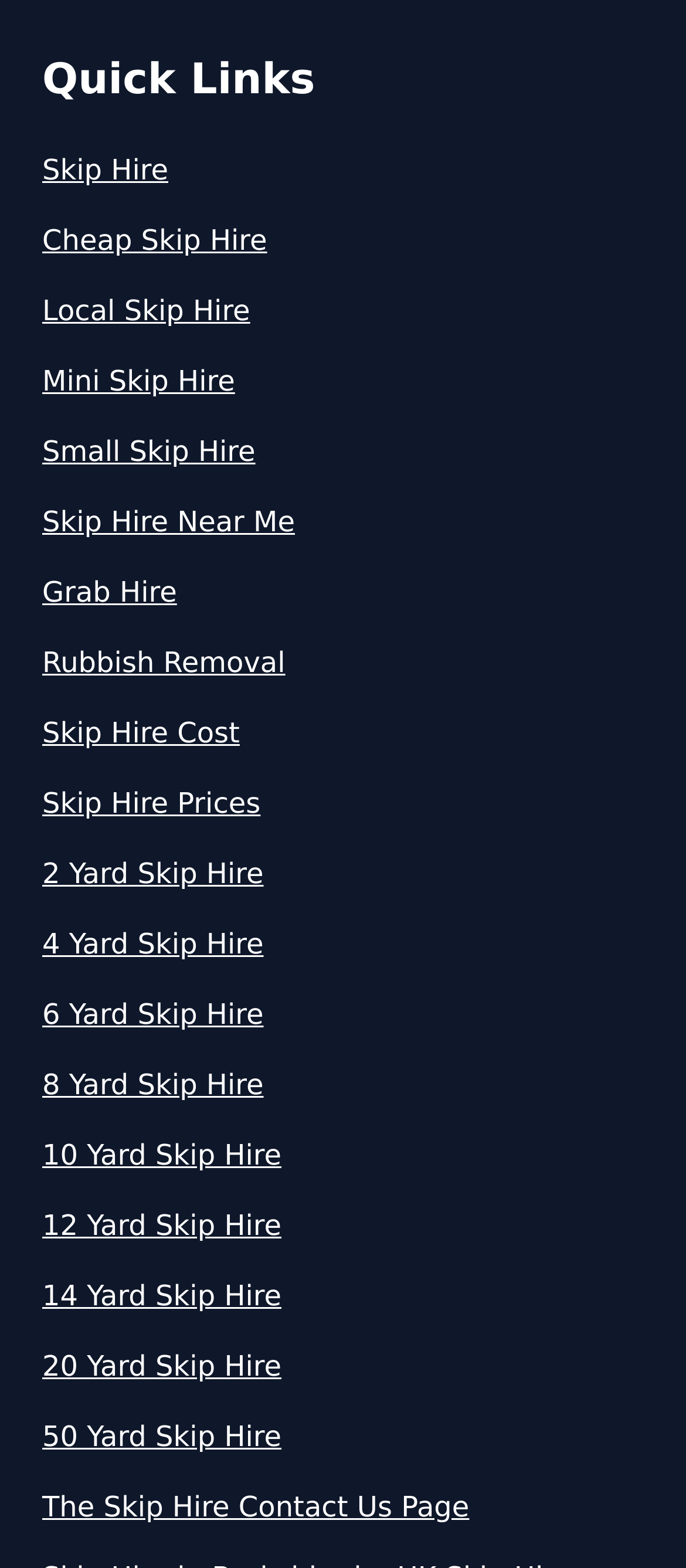Refer to the image and answer the question with as much detail as possible: What is the last link listed under 'Quick Links'?

The last link listed under 'Quick Links' is 'The Skip Hire Contact Us Page' which is a link element located at the bottom of the 'Quick Links' section with a bounding box of [0.062, 0.948, 0.938, 0.975].